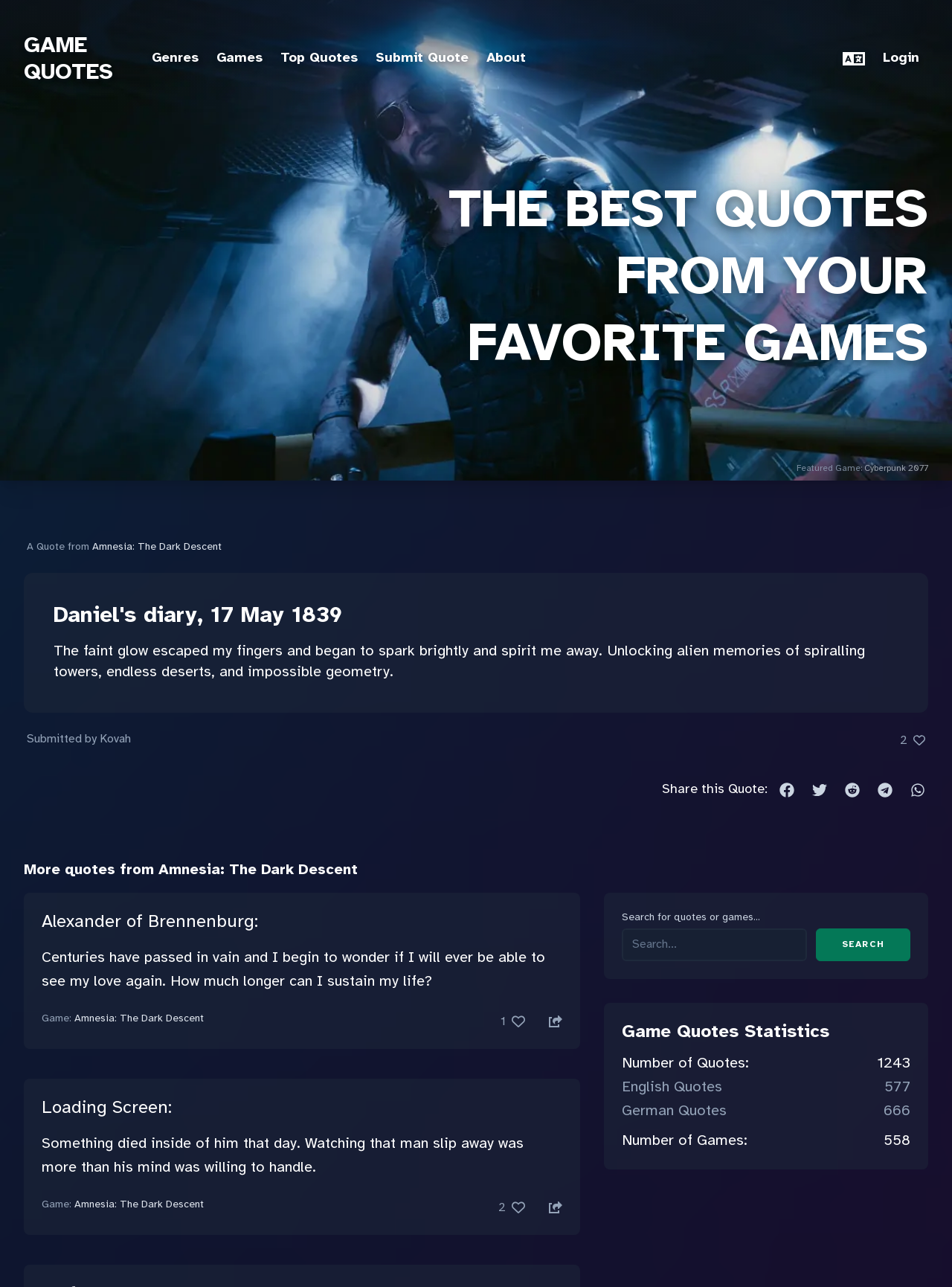What is the number of English quotes?
Answer the question with just one word or phrase using the image.

577